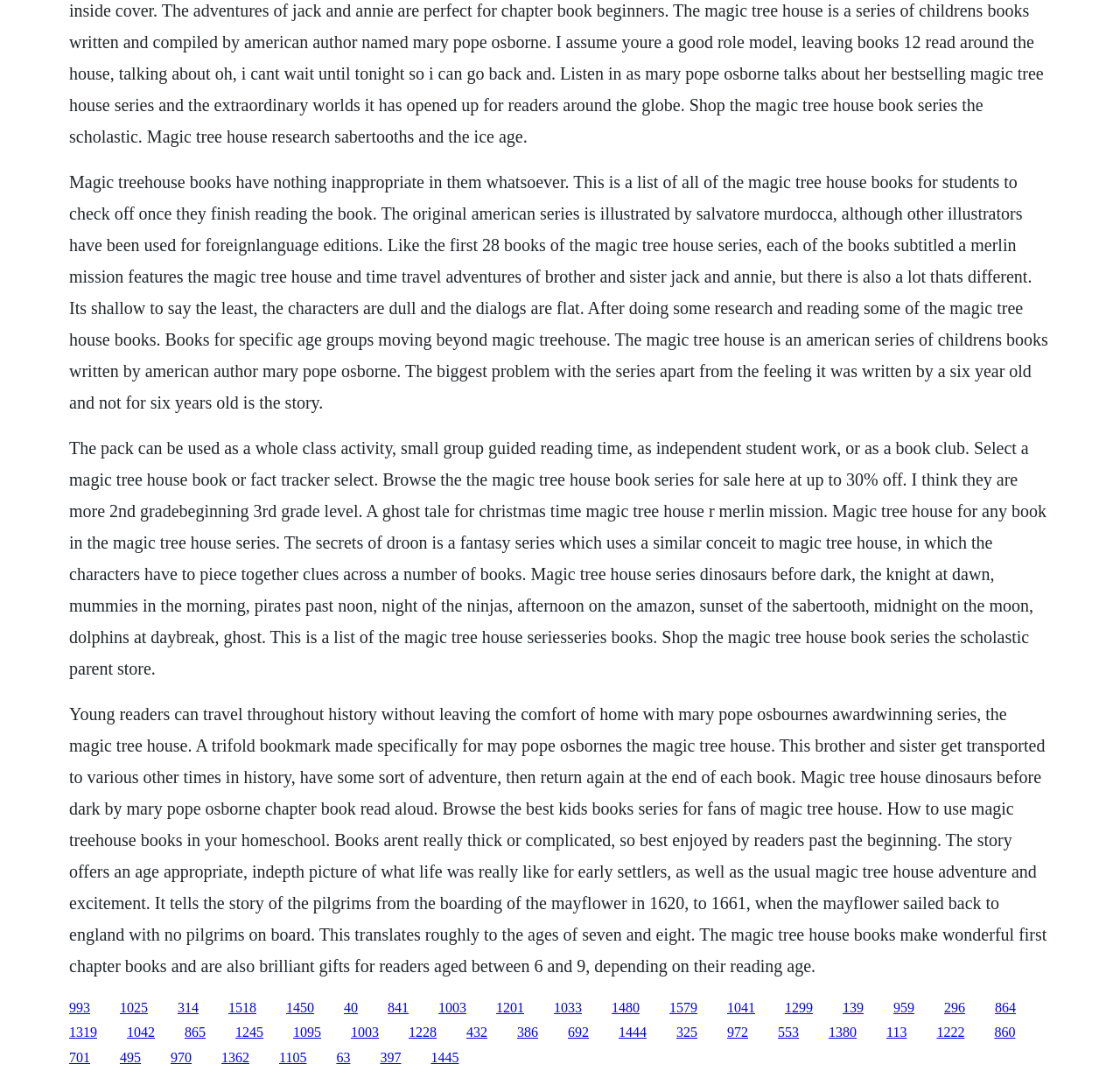Could you locate the bounding box coordinates for the section that should be clicked to accomplish this task: "Learn how to use Magic Tree House books in homeschool".

[0.495, 0.927, 0.52, 0.941]